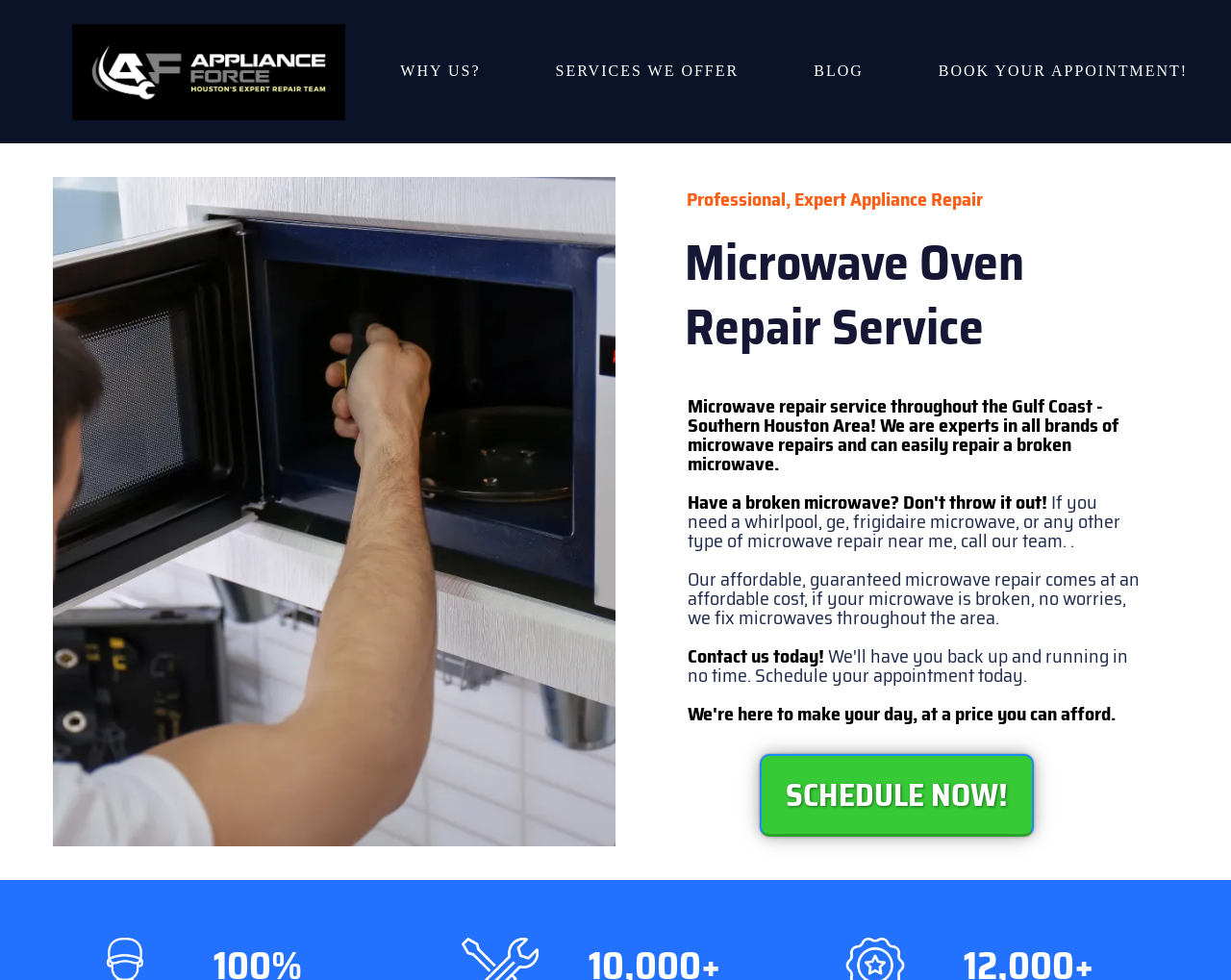Provide an in-depth caption for the webpage.

The webpage is about a microwave repair service that operates throughout the Gulf Coast and Southern Houston Area. At the top left, there is a logo image with the text "Houston's Appliance Repair" next to a link to the company's website. 

Below the logo, there are four navigation links: "Why Us?", "Services We Offer", "Blog", and "Book Your Appointment!". Each link has a corresponding text label. 

Further down, there are three headings: "Professional, Expert Appliance Repair", "Microwave Oven Repair Service", and a paragraph of text that describes the company's microwave repair services. The text explains that they are experts in all brands of microwave repairs and can easily repair a broken microwave. 

Below this, there are three more paragraphs of text that provide more details about the service, including the types of microwaves they can repair, the affordability of their service, and an invitation to contact them. 

At the bottom right, there is a prominent call-to-action button labeled "Schedule Now!" that encourages visitors to book an appointment.